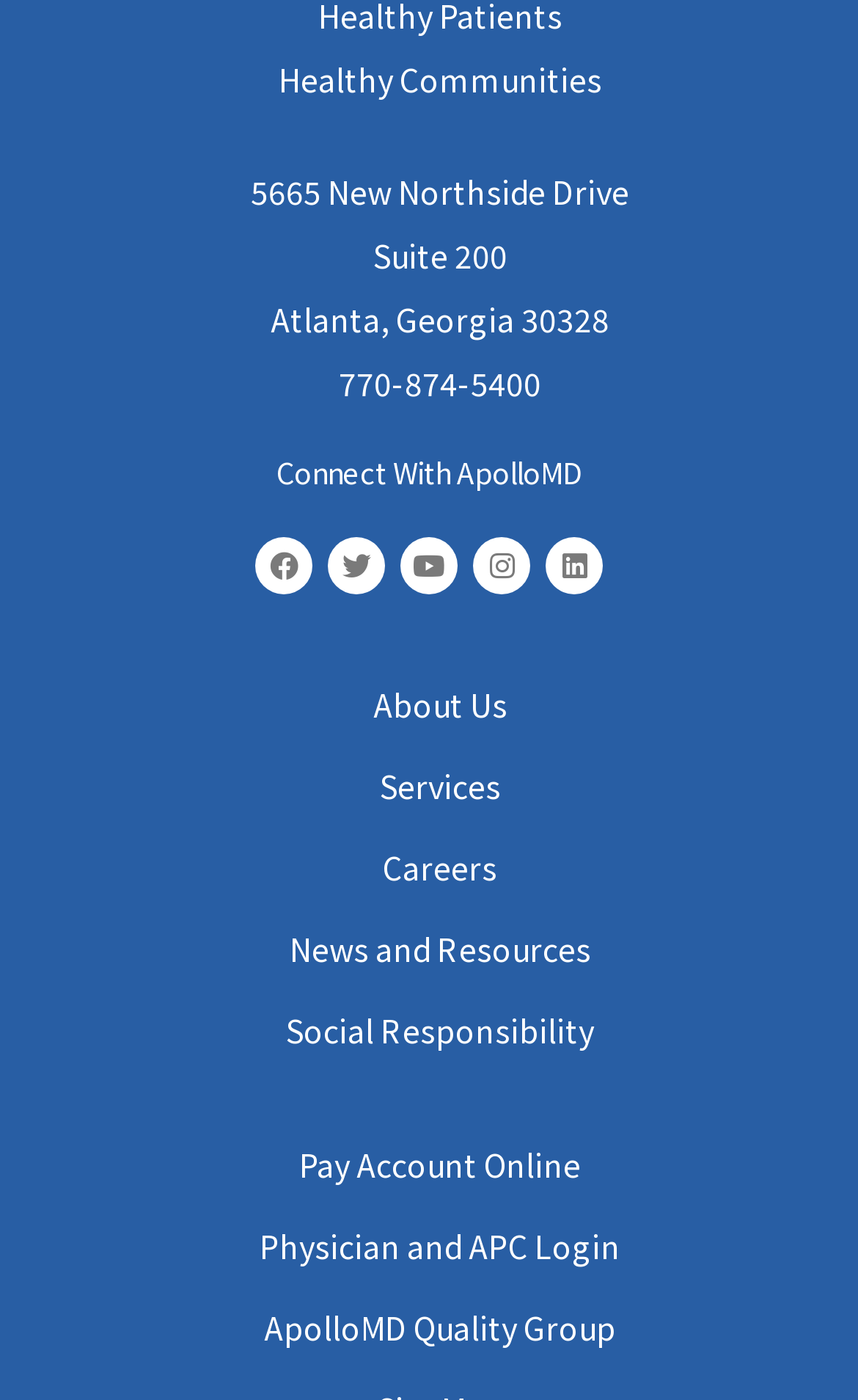Indicate the bounding box coordinates of the clickable region to achieve the following instruction: "Follow ApolloMD on Facebook."

[0.297, 0.384, 0.364, 0.425]